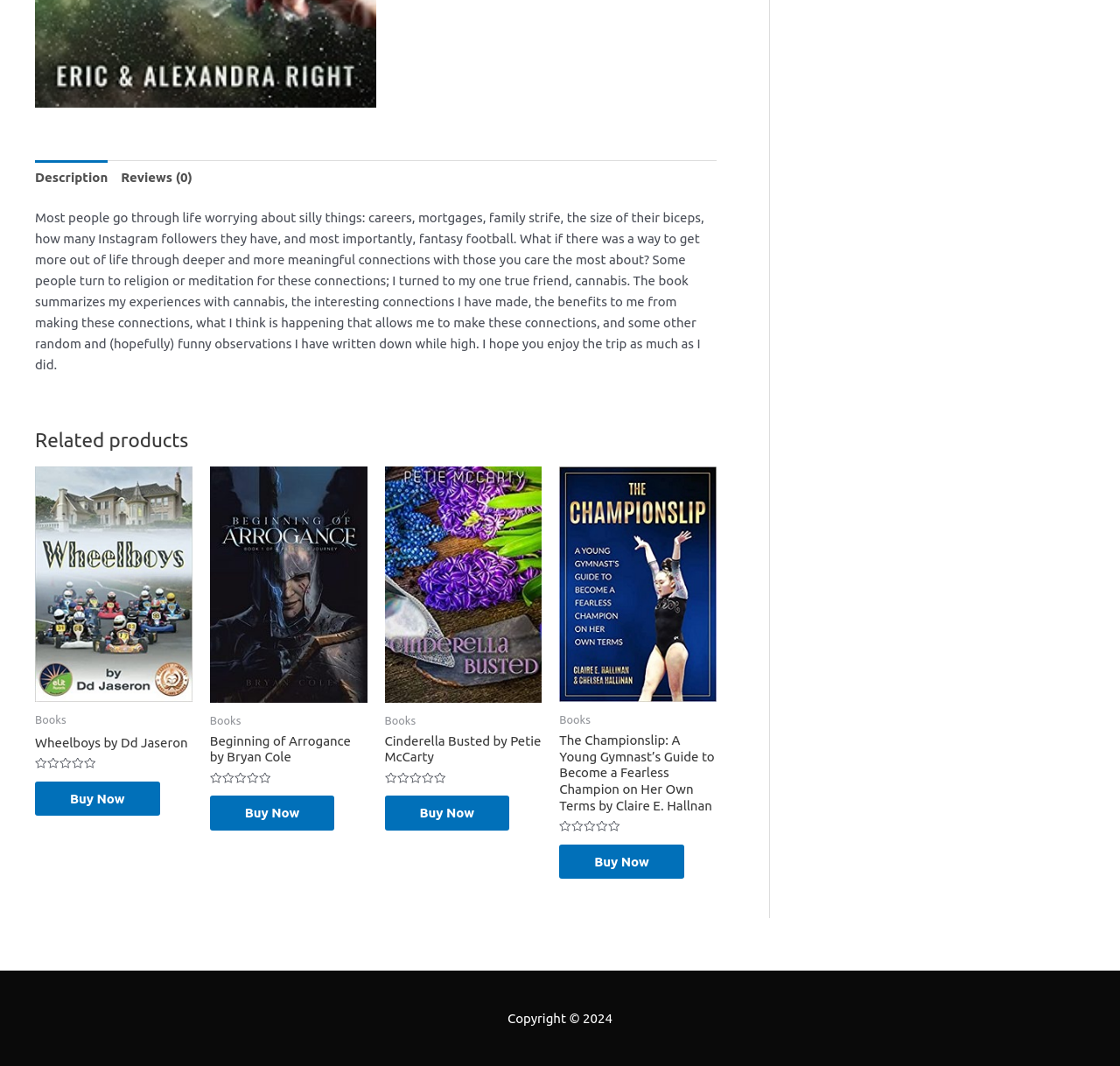Using the element description Description, predict the bounding box coordinates for the UI element. Provide the coordinates in (top-left x, top-left y, bottom-right x, bottom-right y) format with values ranging from 0 to 1.

[0.031, 0.15, 0.096, 0.182]